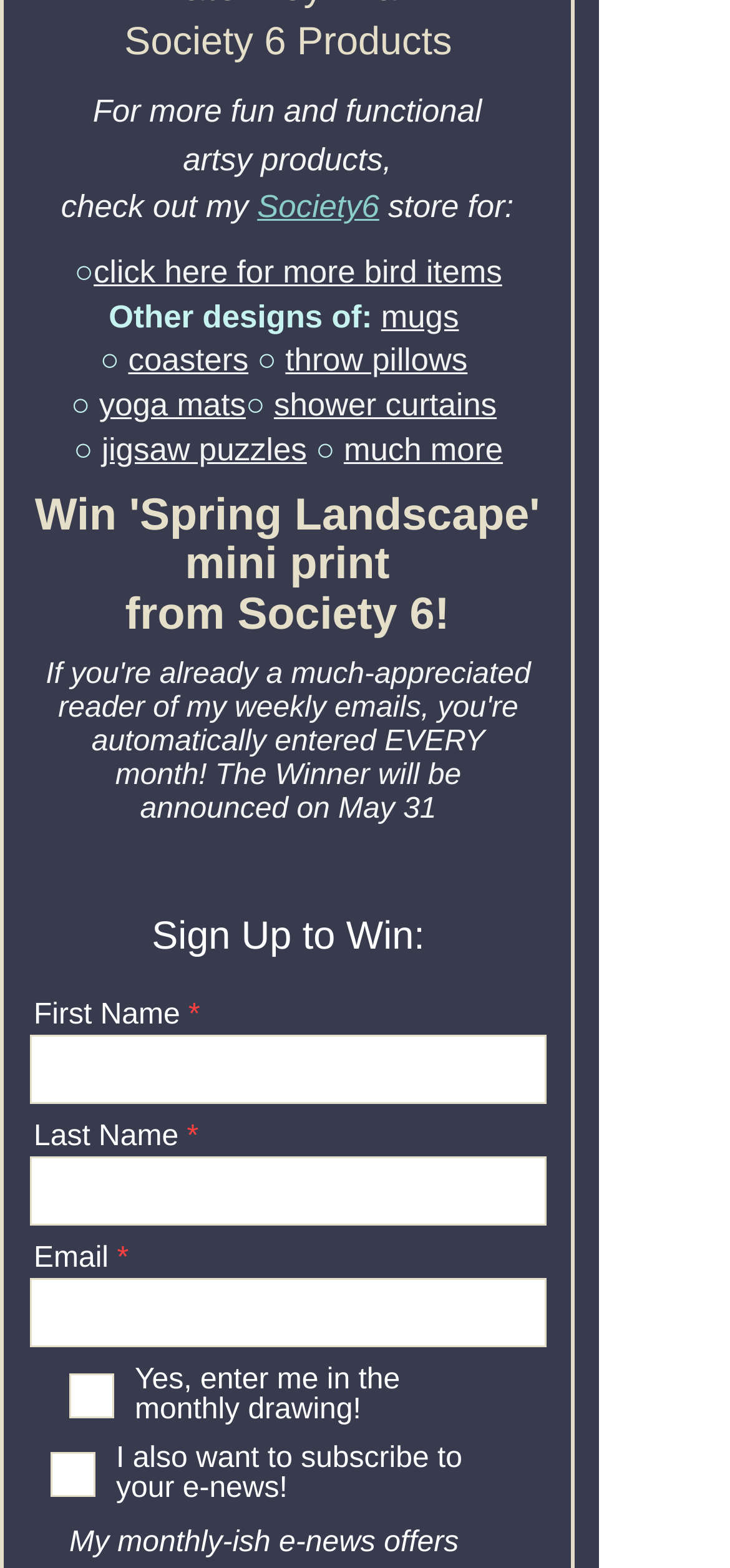Provide the bounding box coordinates for the area that should be clicked to complete the instruction: "Click on mugs".

[0.522, 0.19, 0.629, 0.213]